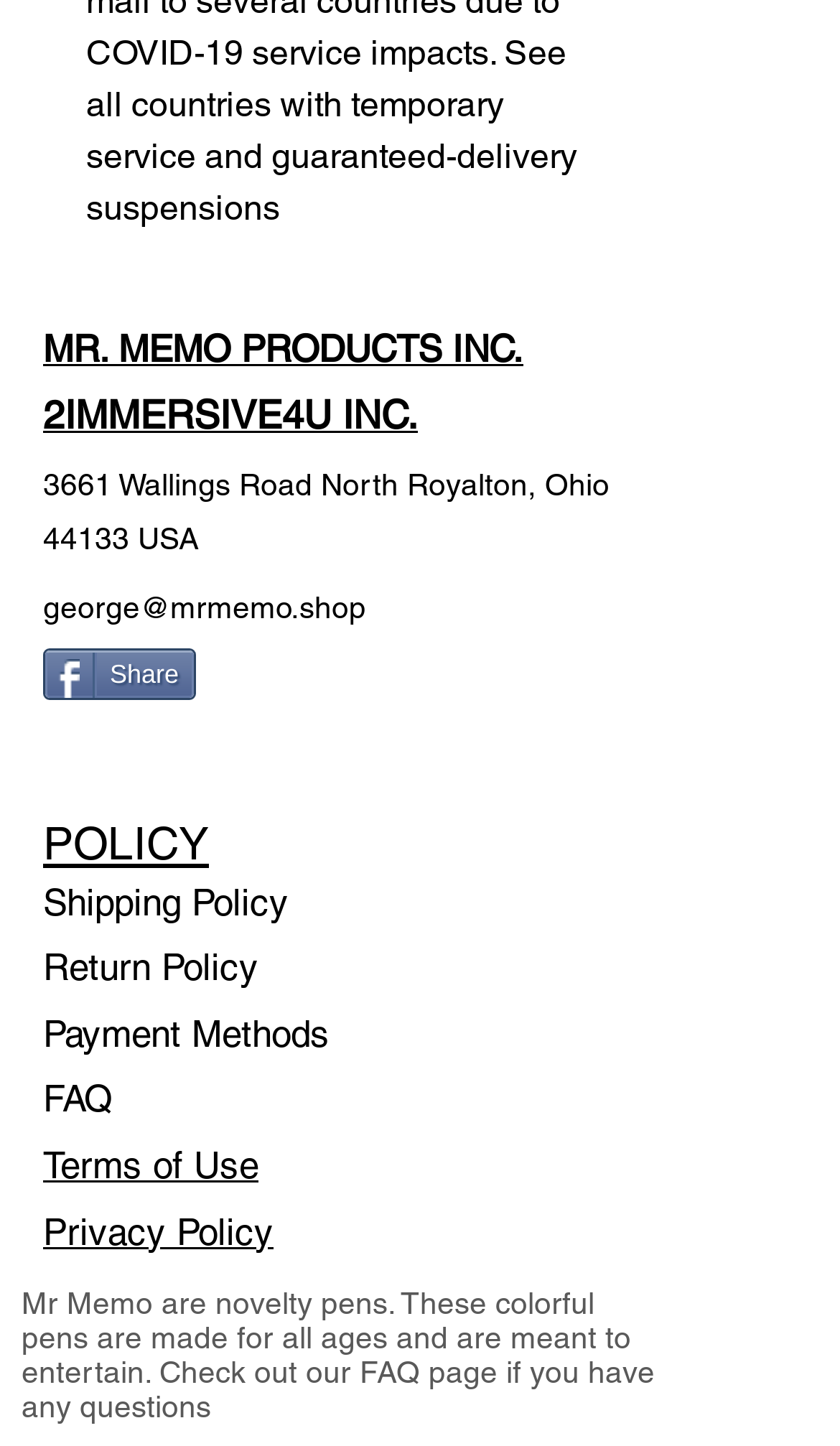Respond to the question below with a concise word or phrase:
What is the company name?

MR. MEMO PRODUCTS INC.